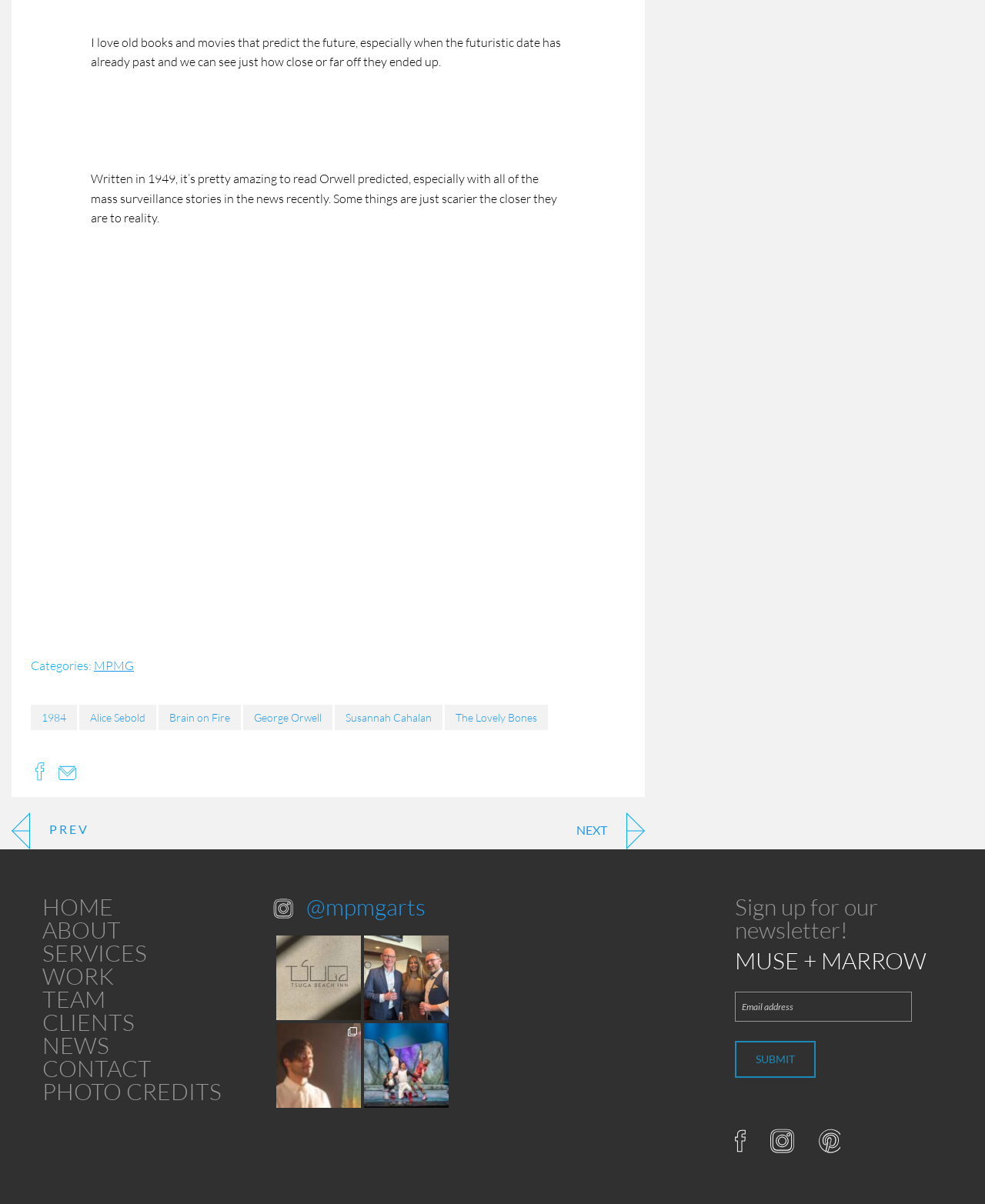Indicate the bounding box coordinates of the element that must be clicked to execute the instruction: "Click on the 'SUBMIT' button". The coordinates should be given as four float numbers between 0 and 1, i.e., [left, top, right, bottom].

[0.746, 0.865, 0.828, 0.895]